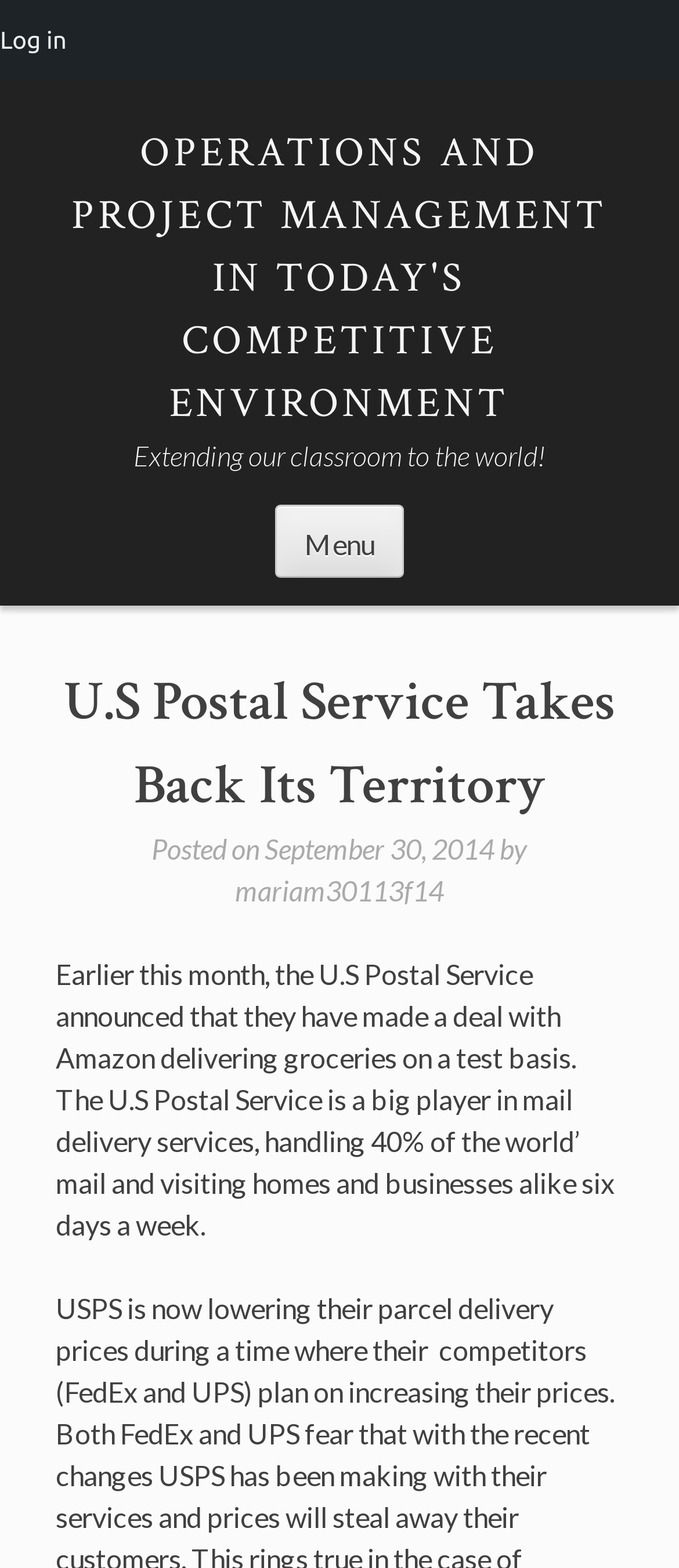What percentage of the world's mail does the U.S Postal Service handle?
From the image, provide a succinct answer in one word or a short phrase.

40%